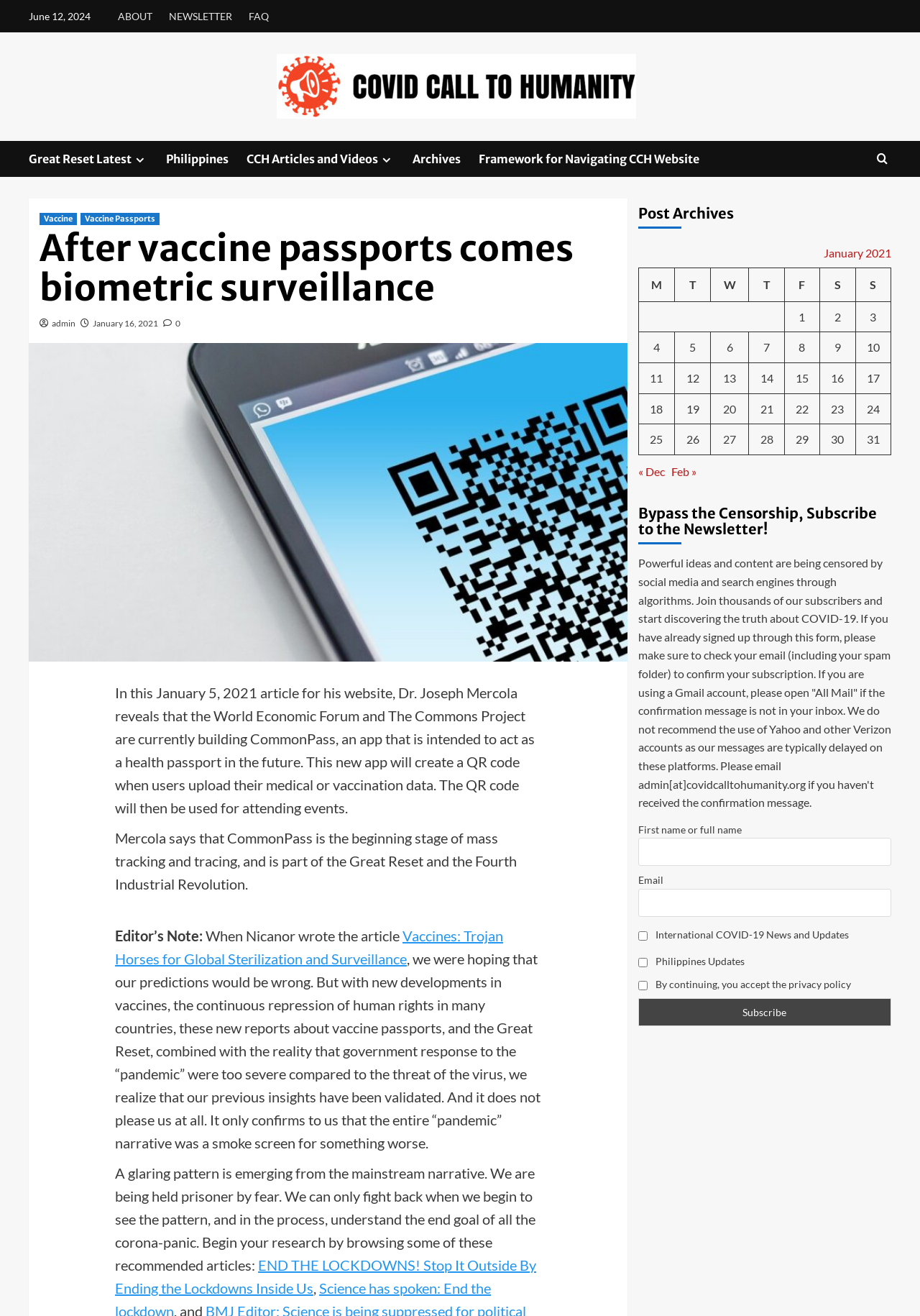Determine the bounding box coordinates of the clickable region to follow the instruction: "Click on FAQ link".

[0.262, 0.0, 0.3, 0.025]